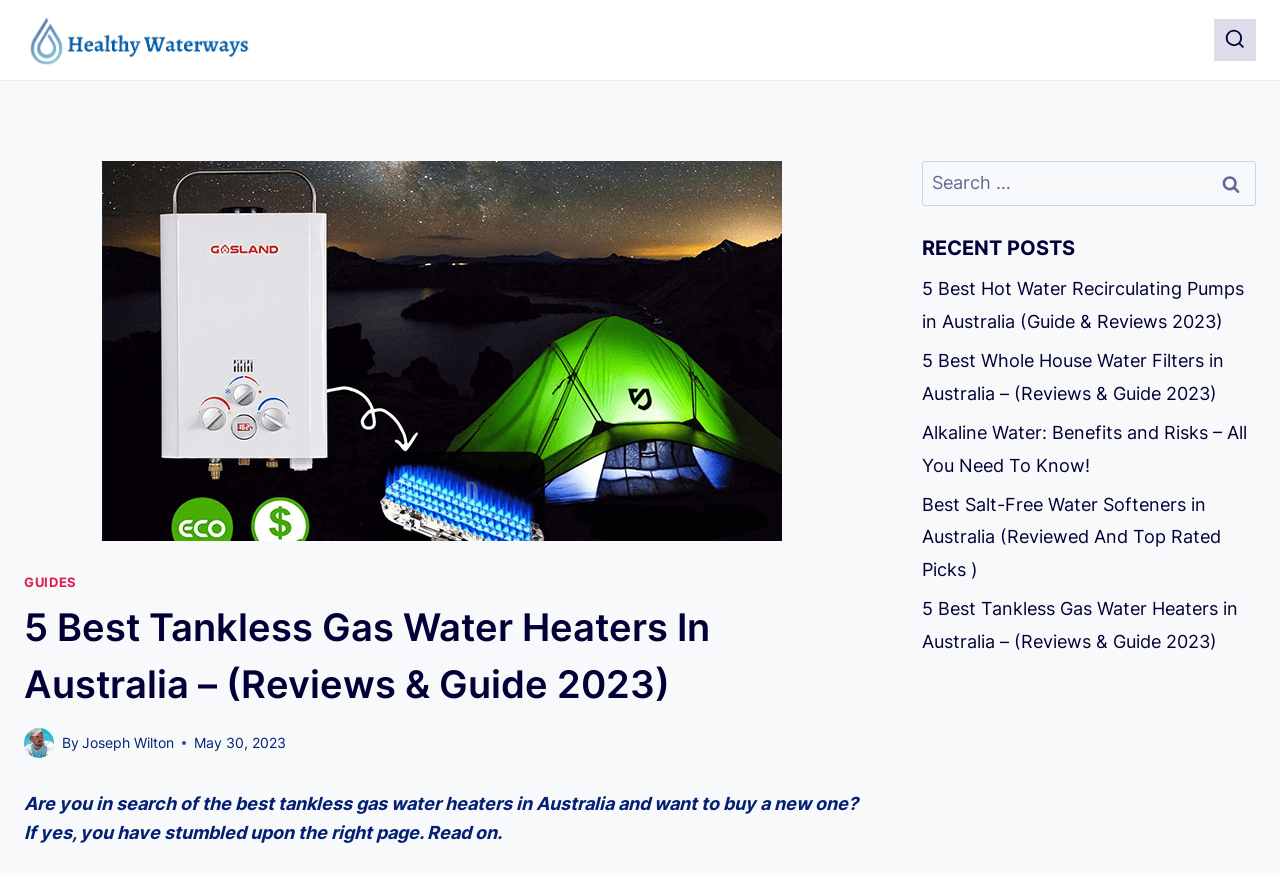Pinpoint the bounding box coordinates of the clickable element to carry out the following instruction: "Search for something."

[0.72, 0.184, 0.981, 0.236]